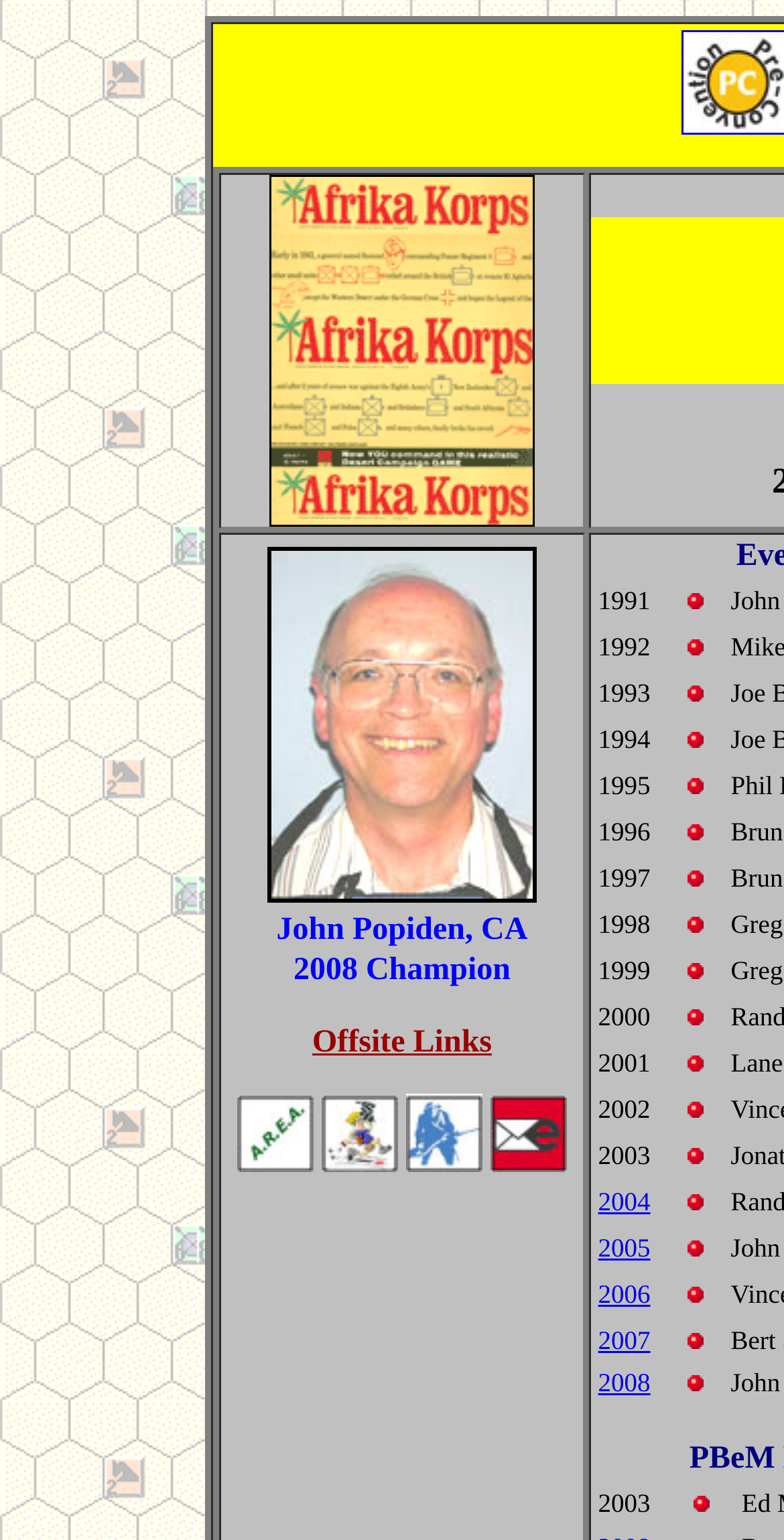Offer a detailed account of what is visible on the webpage.

The webpage is about Afrika Korps, and it appears to be a profile or information page about a champion or winner. At the top, there is a grid cell with an image, and below it, there is a layout table with three rows. The first row contains an image, the second row has a cell with the text "John Popiden, CA", and the third row has a cell with the text "2008 Champion".

To the right of the layout table, there are several links and images, including "Offsite Links" and links to "Consimworld" with corresponding images. Below these links, there is a grid with multiple cells, each containing a year from 1991 to 2008, along with a corresponding image. Some of the years have links associated with them.

The overall structure of the page is divided into sections, with the top section containing the profile information, and the bottom section containing the grid with years and links. The images and links are scattered throughout the page, with some images appearing within the grid cells and others appearing as standalone elements.